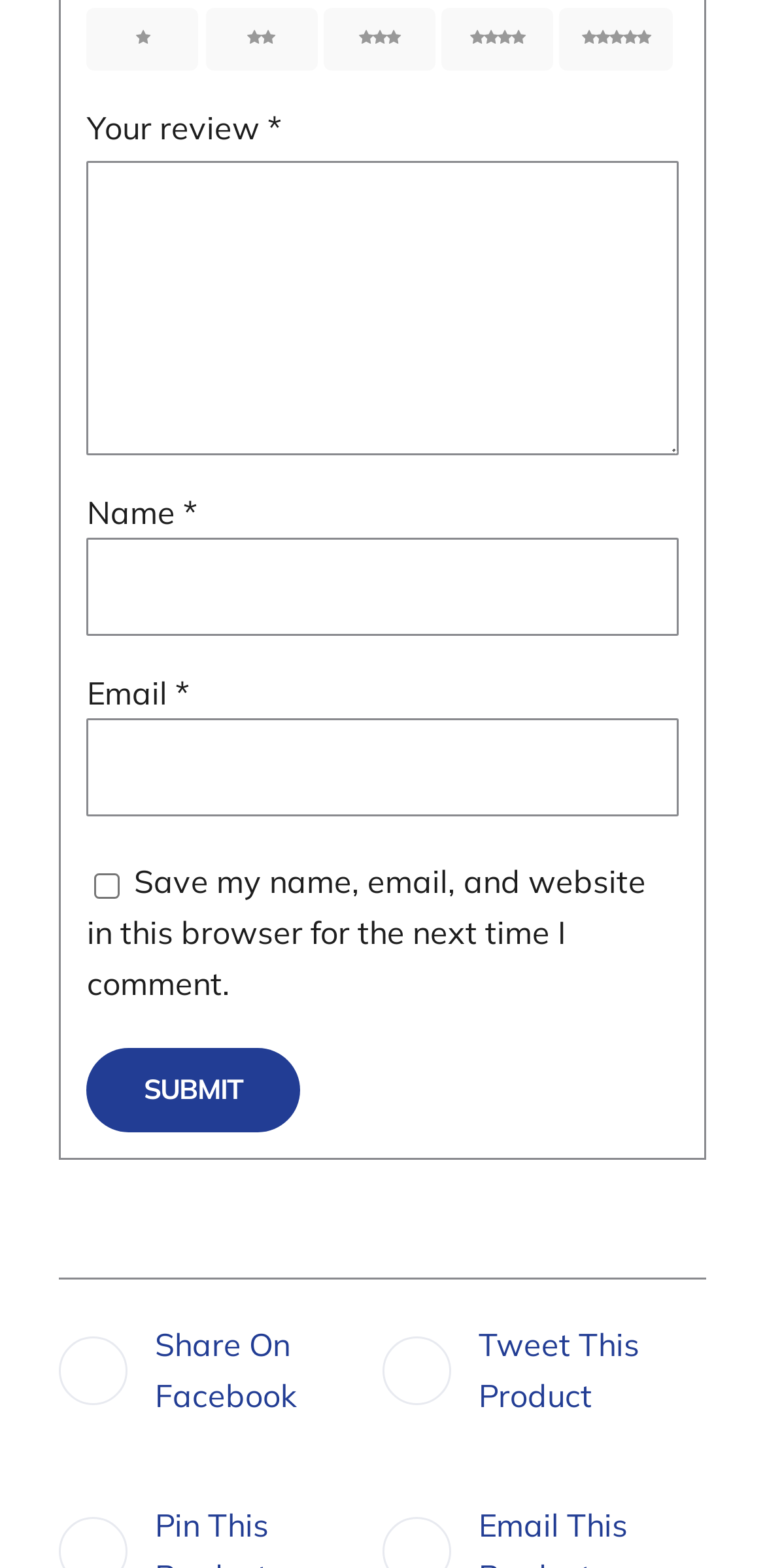Please identify the coordinates of the bounding box that should be clicked to fulfill this instruction: "Share on Facebook".

[0.077, 0.841, 0.5, 0.906]